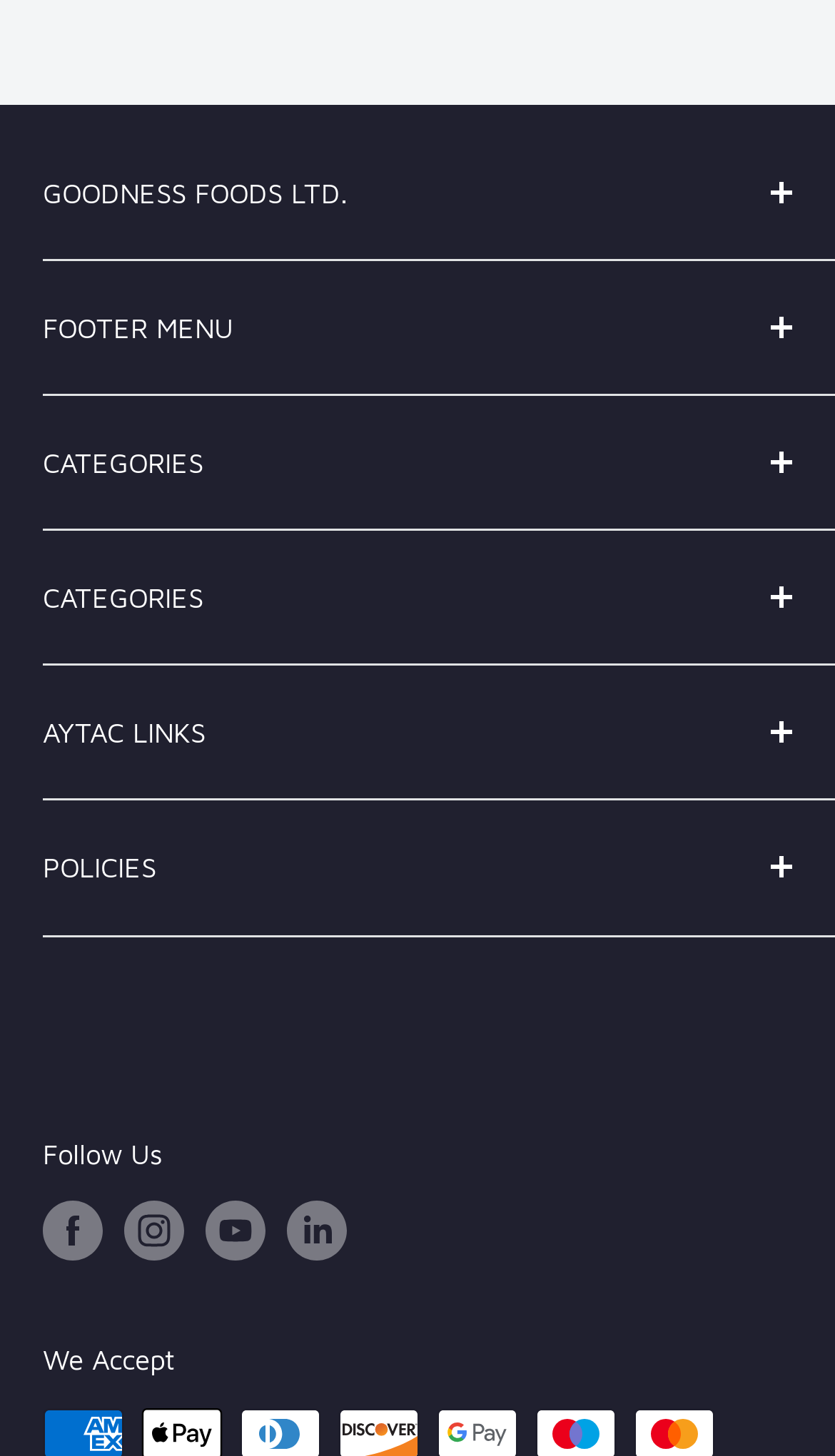Determine the coordinates of the bounding box that should be clicked to complete the instruction: "Get information about Monterey county". The coordinates should be represented by four float numbers between 0 and 1: [left, top, right, bottom].

None